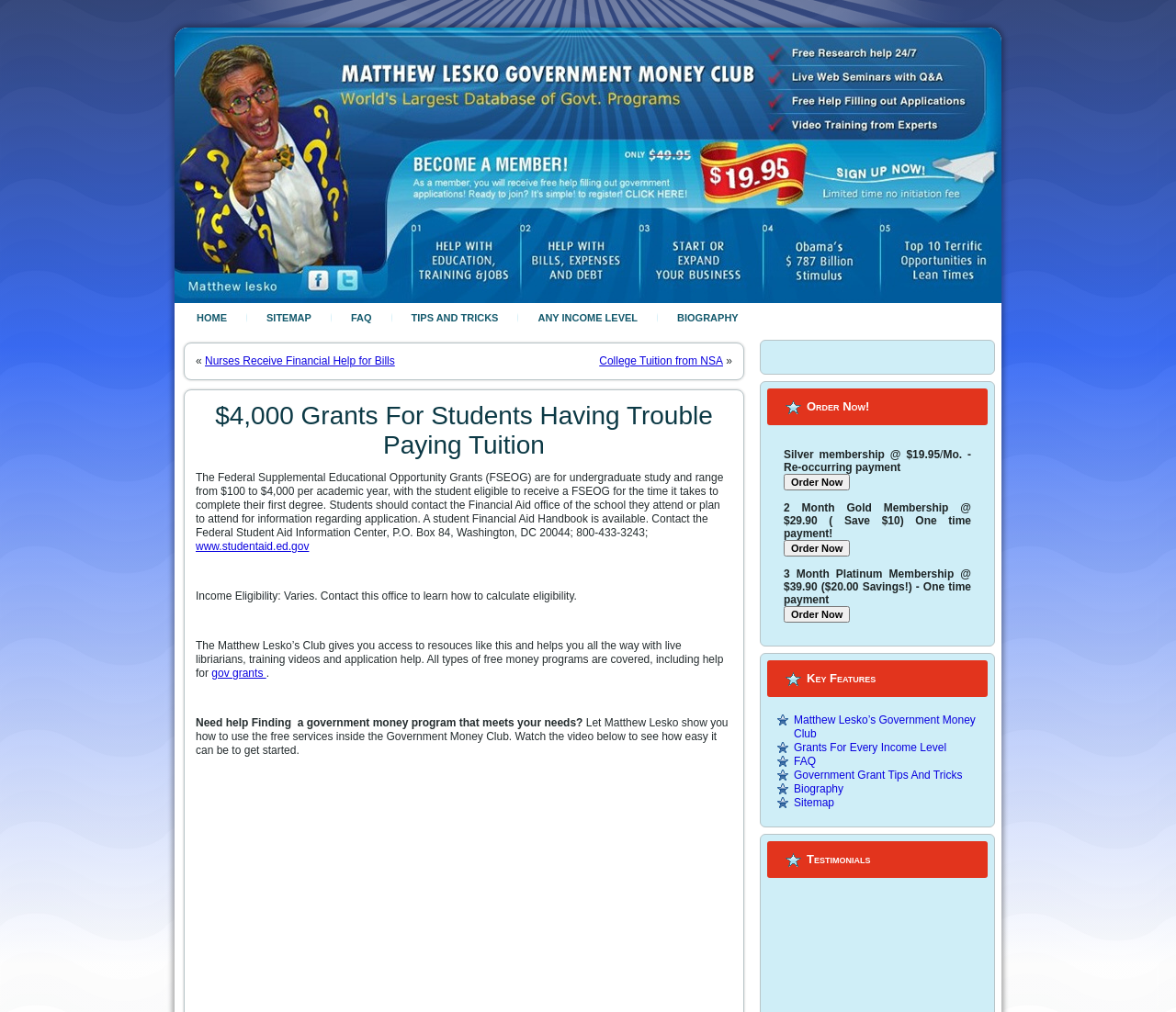Locate the bounding box coordinates of the element's region that should be clicked to carry out the following instruction: "Click on HOME". The coordinates need to be four float numbers between 0 and 1, i.e., [left, top, right, bottom].

[0.153, 0.302, 0.207, 0.327]